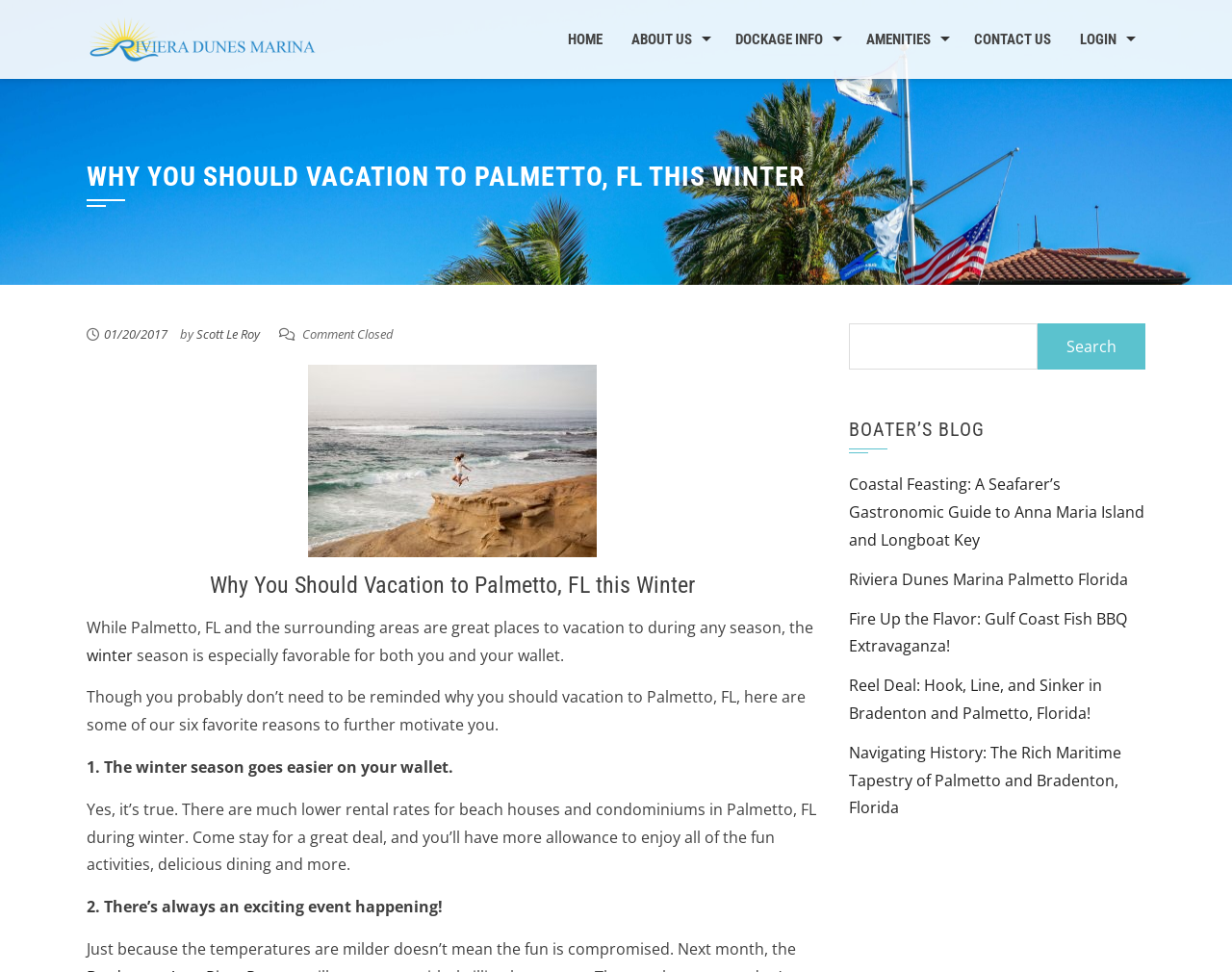Locate the coordinates of the bounding box for the clickable region that fulfills this instruction: "Login to the website".

[0.865, 0.0, 0.93, 0.081]